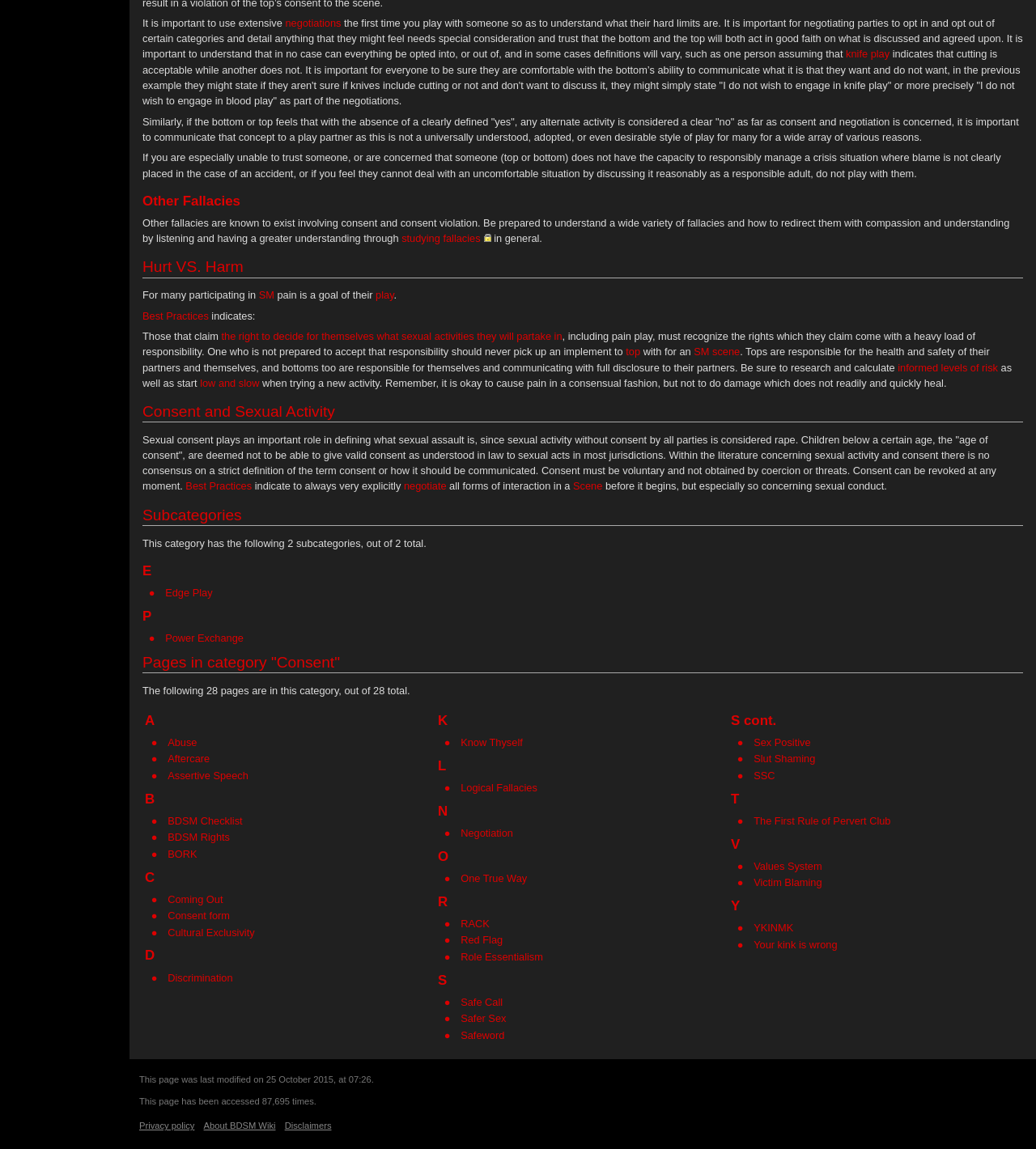Locate the bounding box of the UI element based on this description: "Edge Play". Provide four float numbers between 0 and 1 as [left, top, right, bottom].

[0.16, 0.51, 0.205, 0.521]